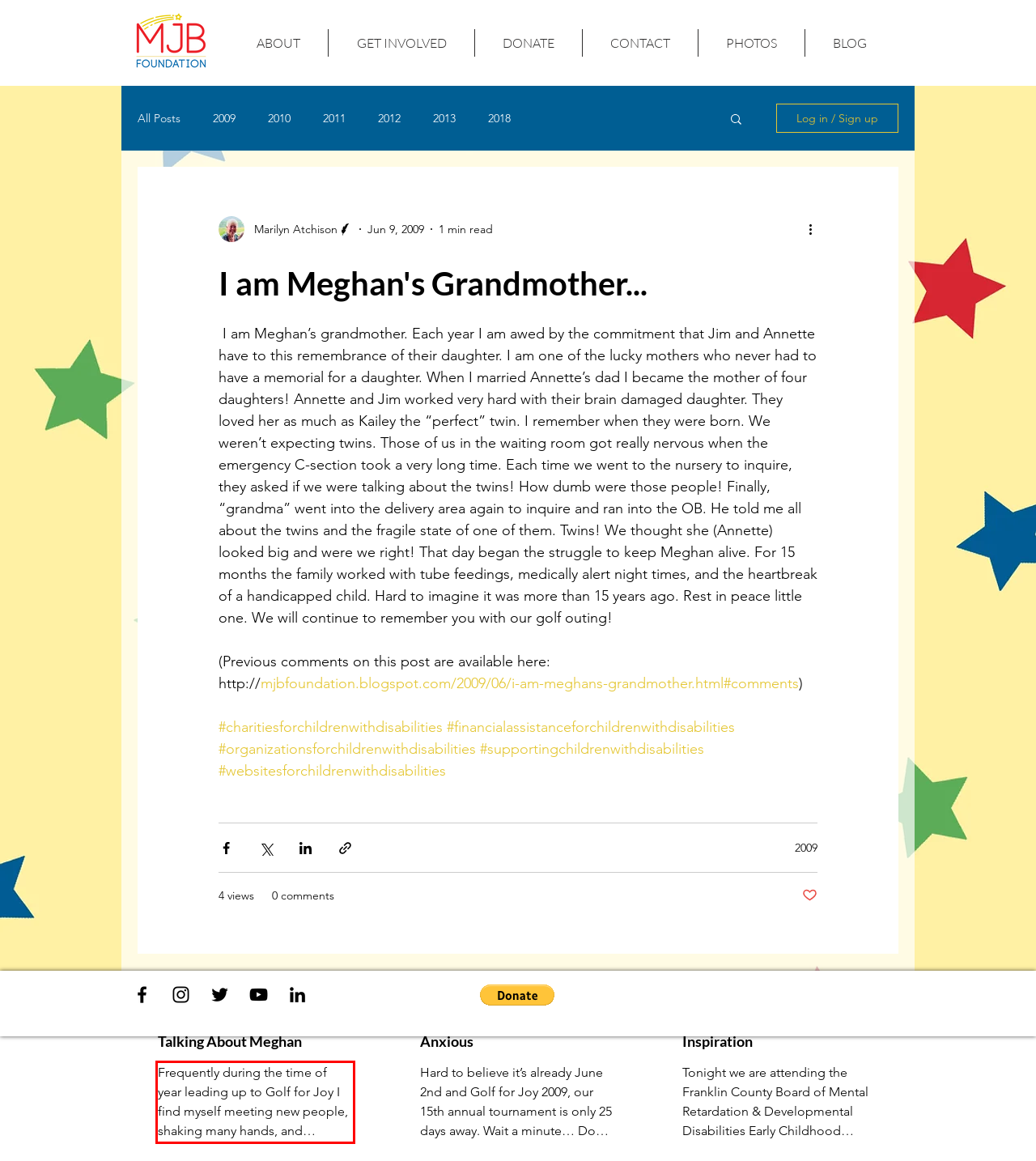Your task is to recognize and extract the text content from the UI element enclosed in the red bounding box on the webpage screenshot.

Frequently during the time of year leading up to Golf for Joy I find myself meeting new people, shaking many hands, and handing out business cards. Friends introduce me to their friends and tell them